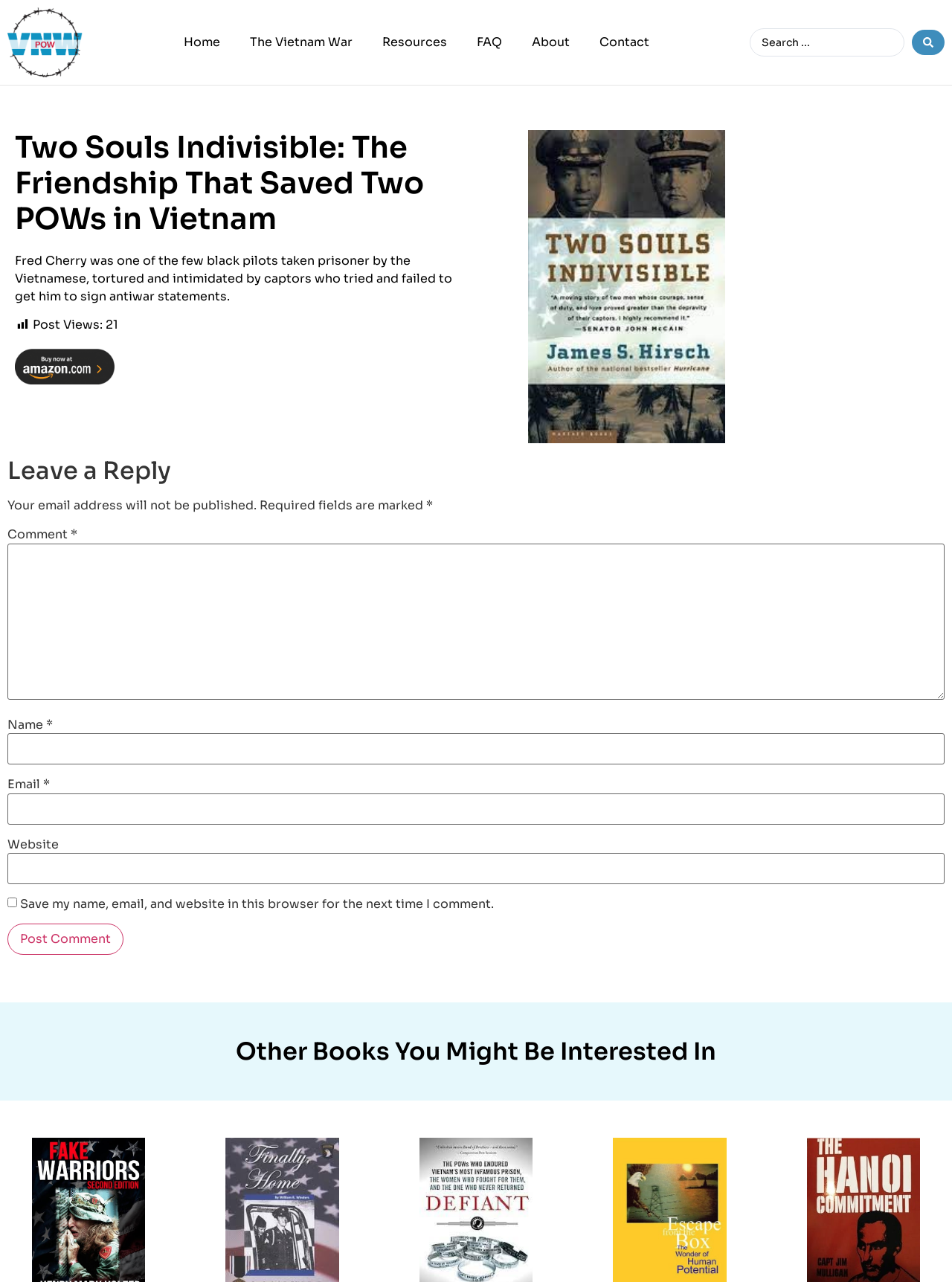Specify the bounding box coordinates of the element's region that should be clicked to achieve the following instruction: "Leave a comment". The bounding box coordinates consist of four float numbers between 0 and 1, in the format [left, top, right, bottom].

[0.008, 0.424, 0.992, 0.546]